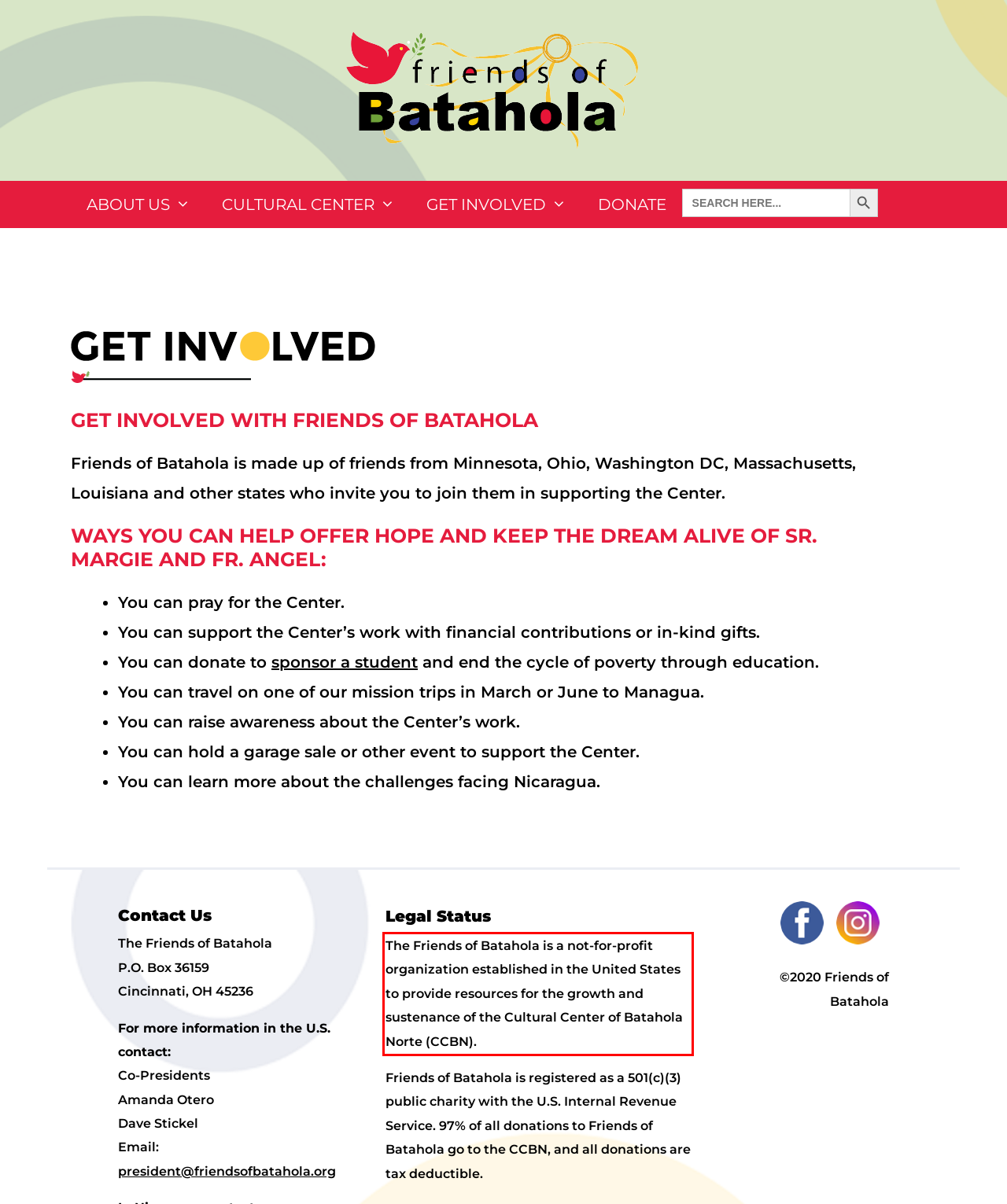Examine the webpage screenshot and use OCR to obtain the text inside the red bounding box.

The Friends of Batahola is a not-for-profit organization established in the United States to provide resources for the growth and sustenance of the Cultural Center of Batahola Norte (CCBN).